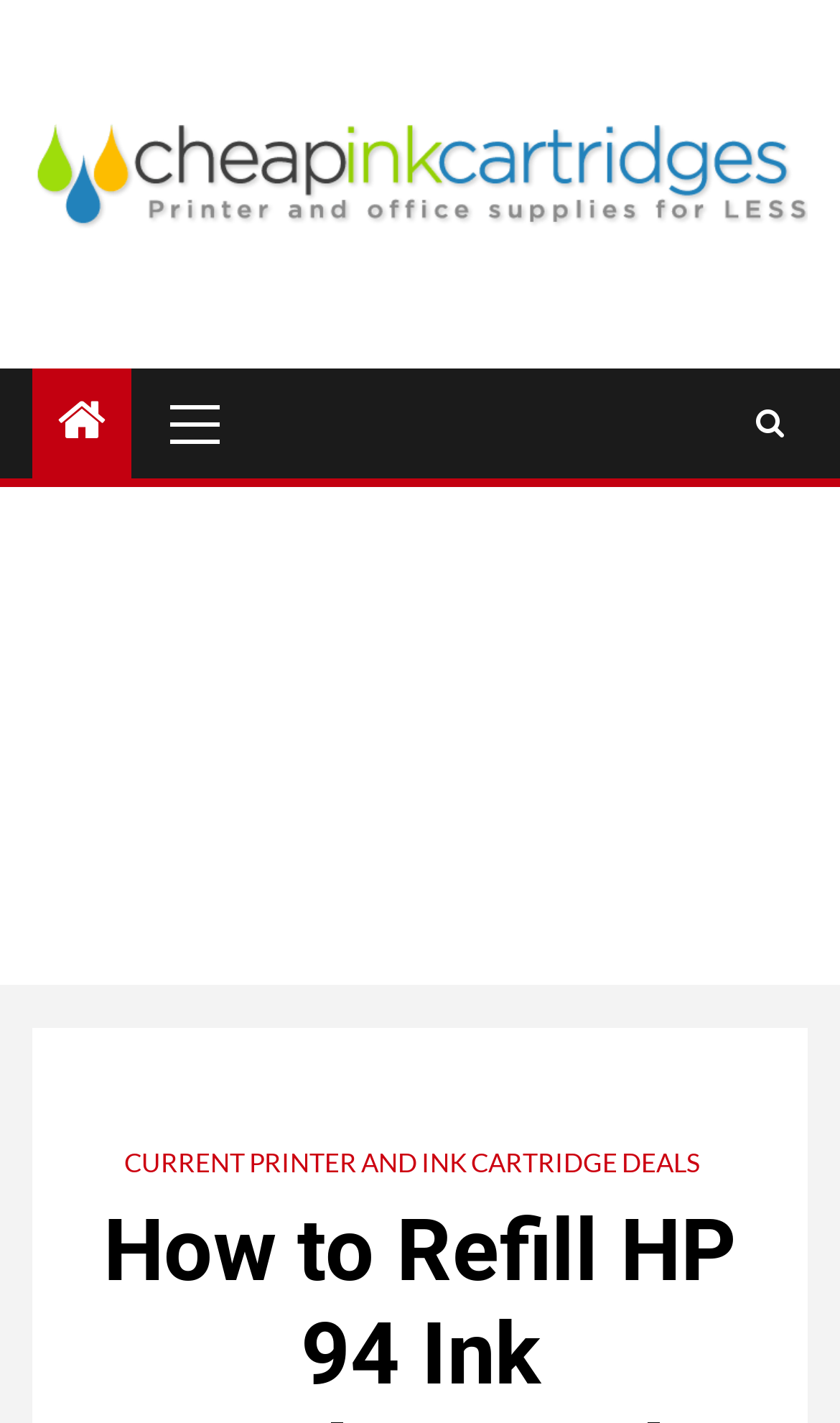What is the icon on the right side of the page?
Look at the screenshot and respond with a single word or phrase.

uf002